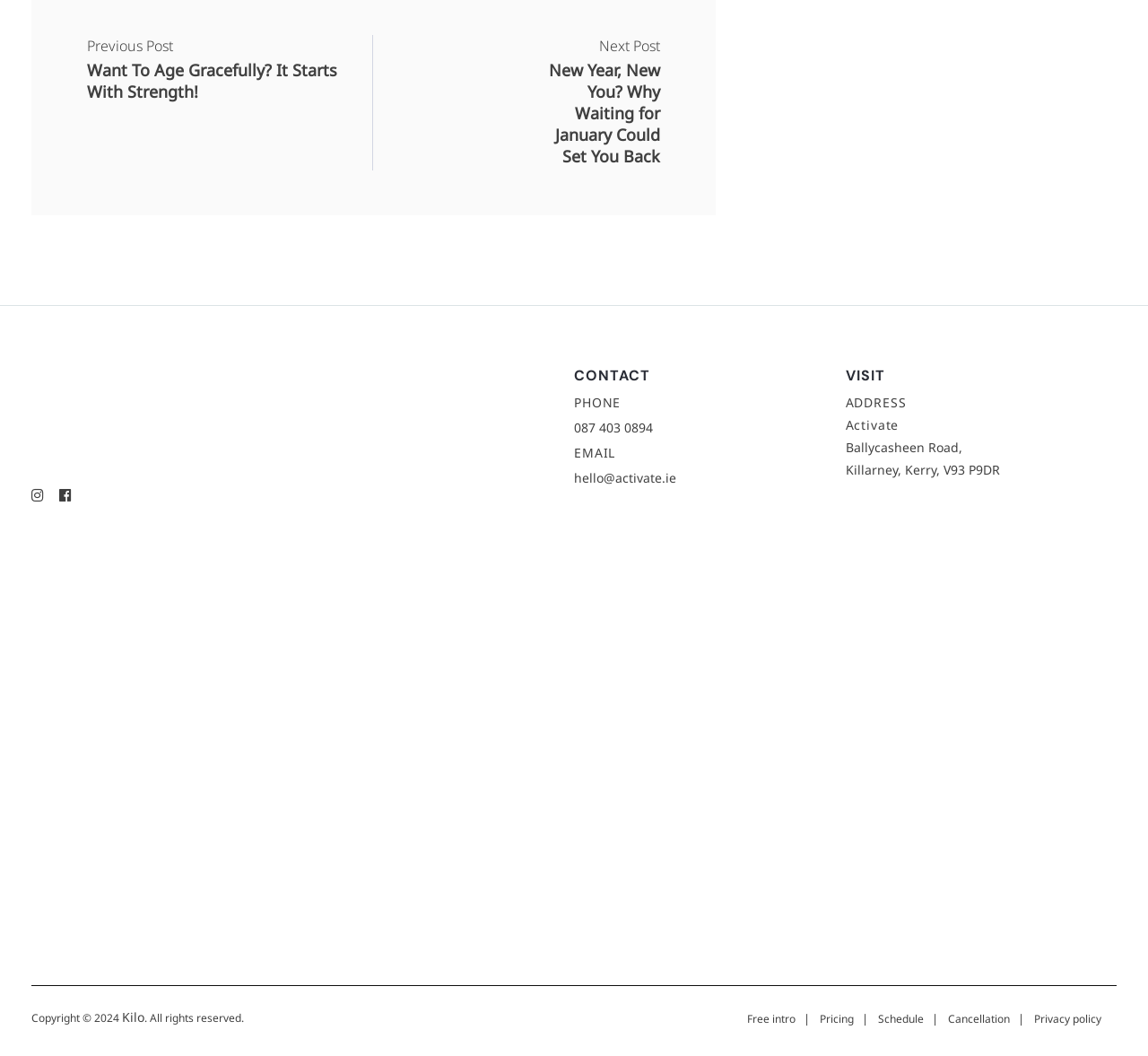Please determine the bounding box coordinates of the clickable area required to carry out the following instruction: "View Strawberry Wine recipe". The coordinates must be four float numbers between 0 and 1, represented as [left, top, right, bottom].

None